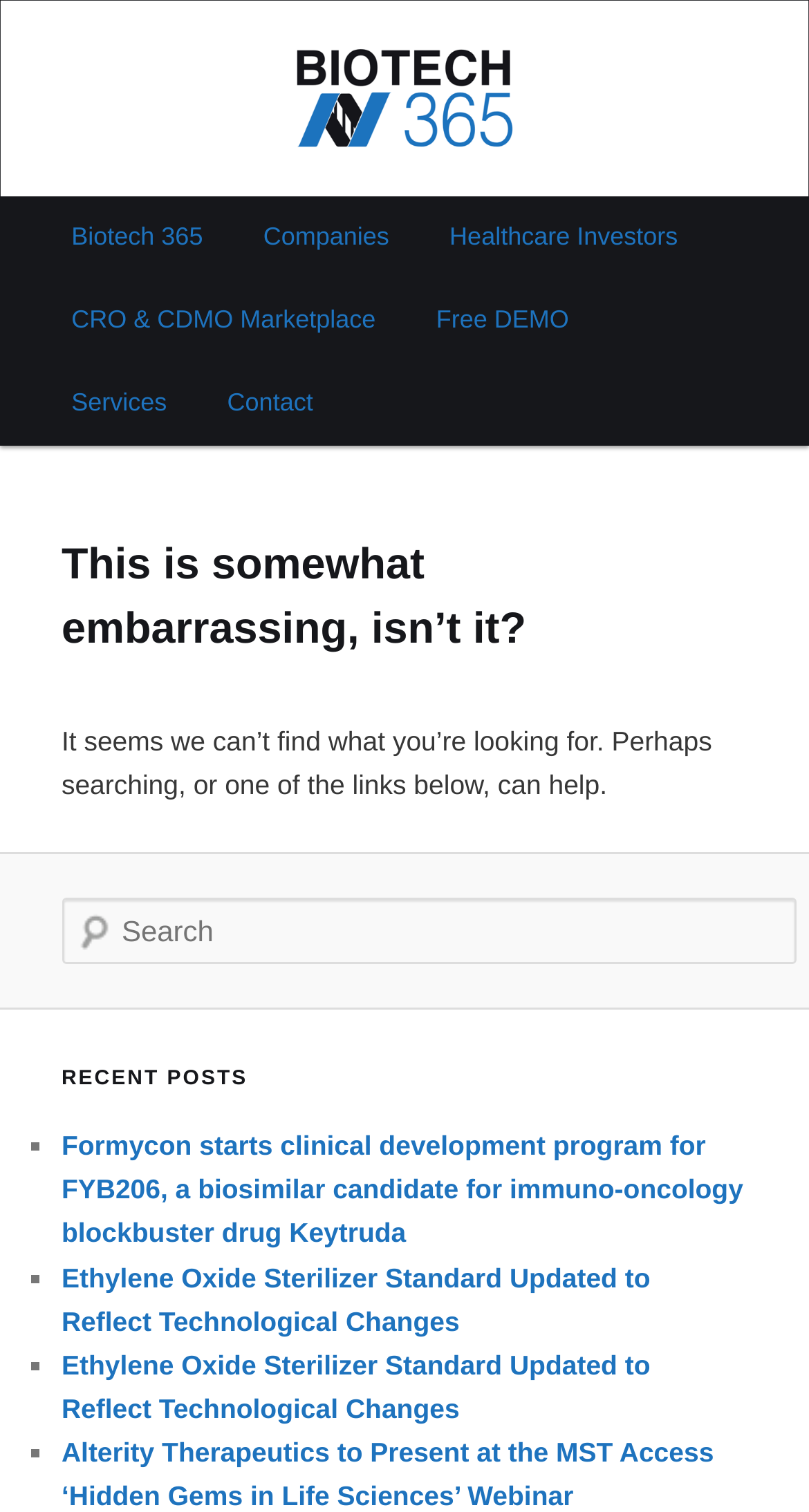Determine the bounding box coordinates (top-left x, top-left y, bottom-right x, bottom-right y) of the UI element described in the following text: Companies

[0.288, 0.13, 0.518, 0.185]